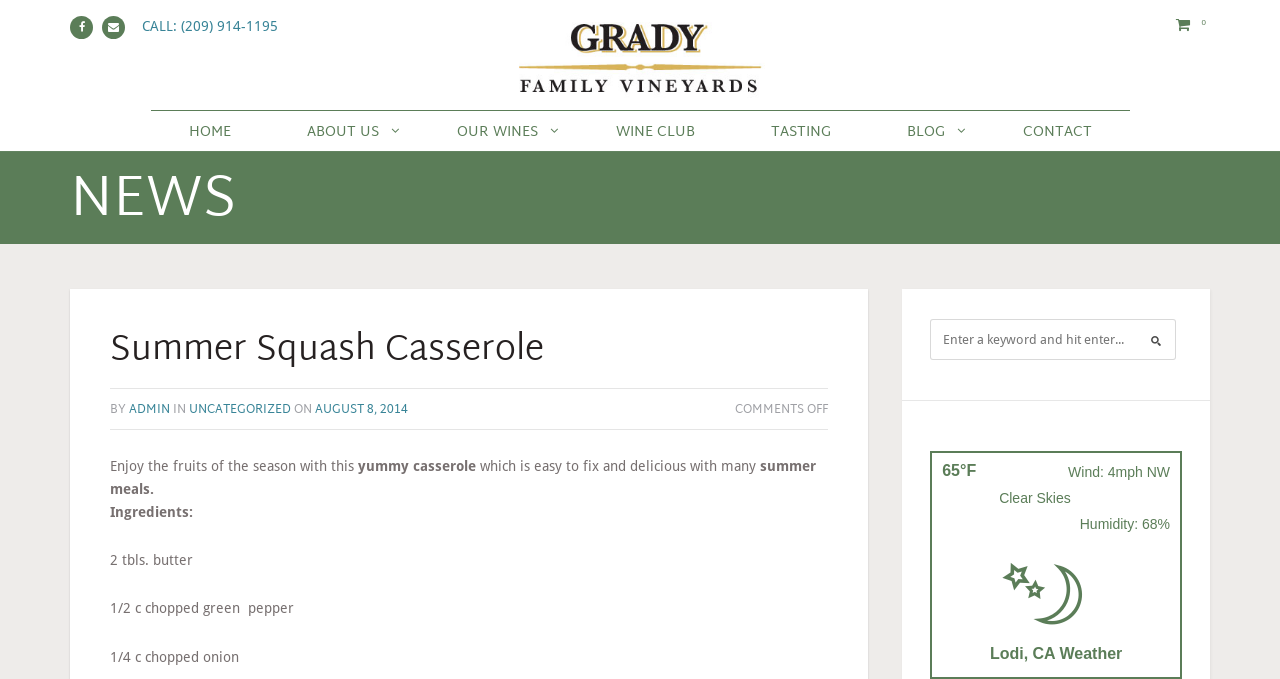Identify the bounding box coordinates for the region to click in order to carry out this instruction: "Read related article about Lessons for Living". Provide the coordinates using four float numbers between 0 and 1, formatted as [left, top, right, bottom].

None